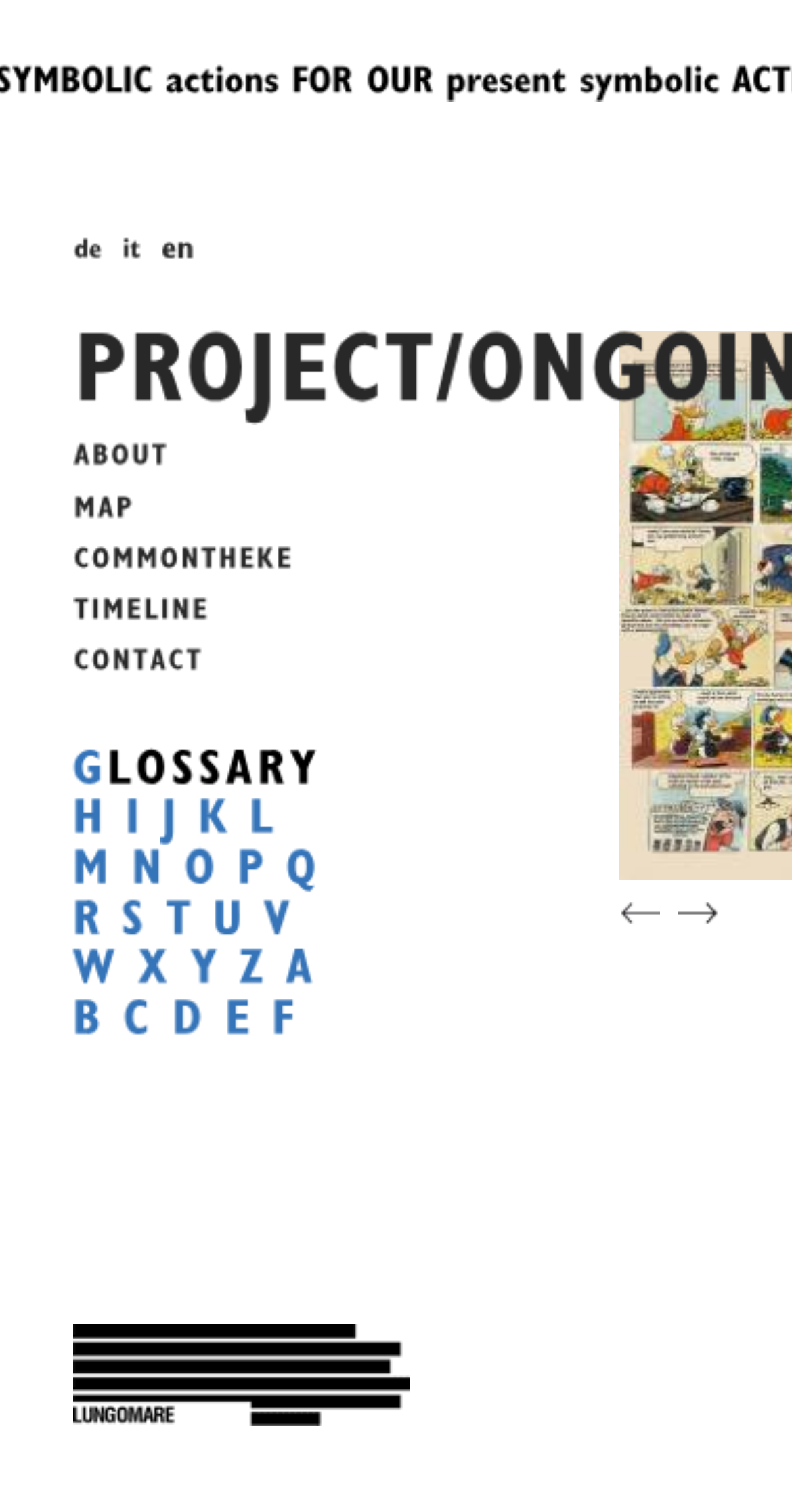Respond to the question below with a single word or phrase:
What language options are available?

de, it, en